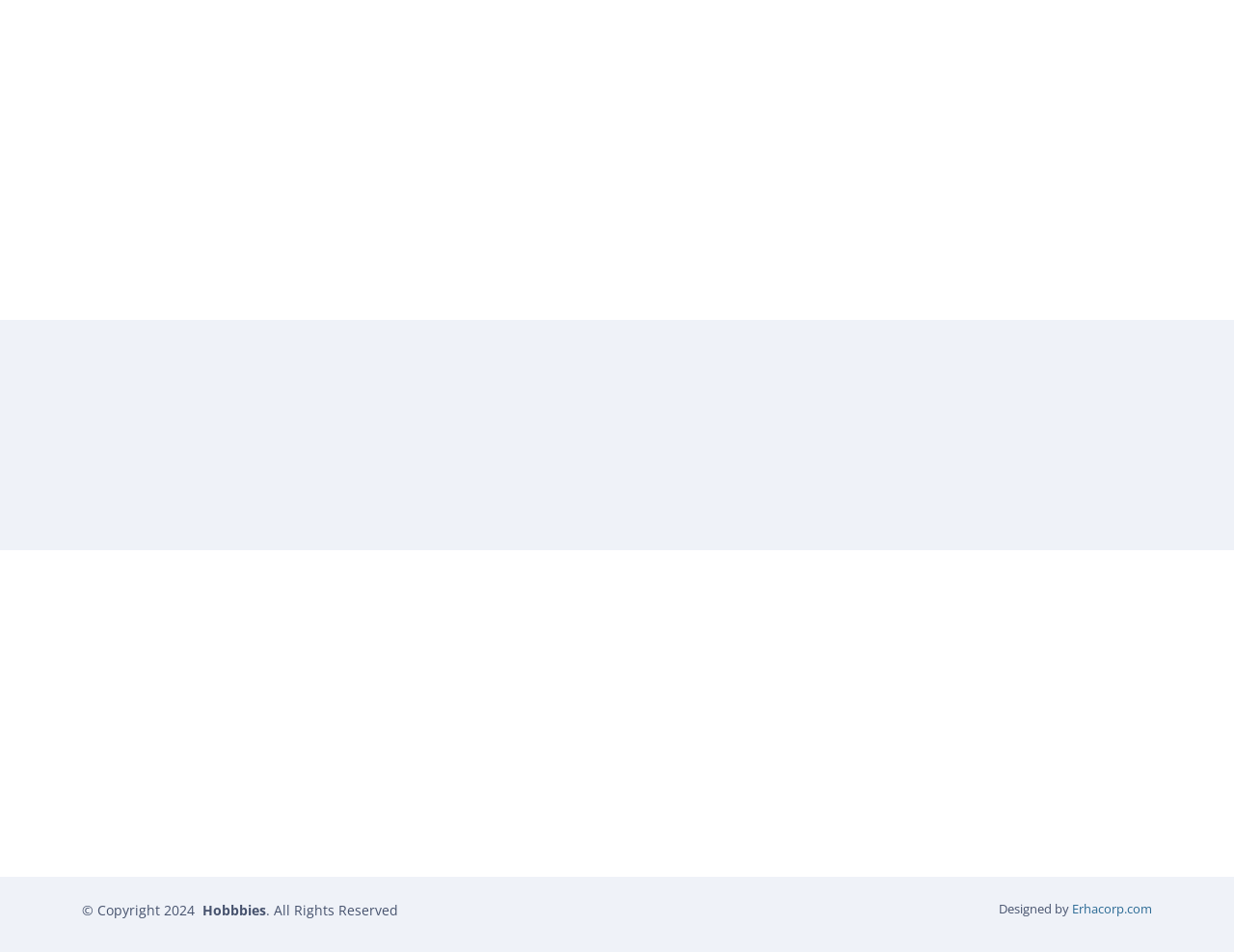Using the information in the image, give a comprehensive answer to the question: 
What is the copyright information at the bottom of the webpage?

I found the copyright information by looking at the static text elements at the bottom of the webpage, which provide the copyright information and the name of the company that owns the rights.